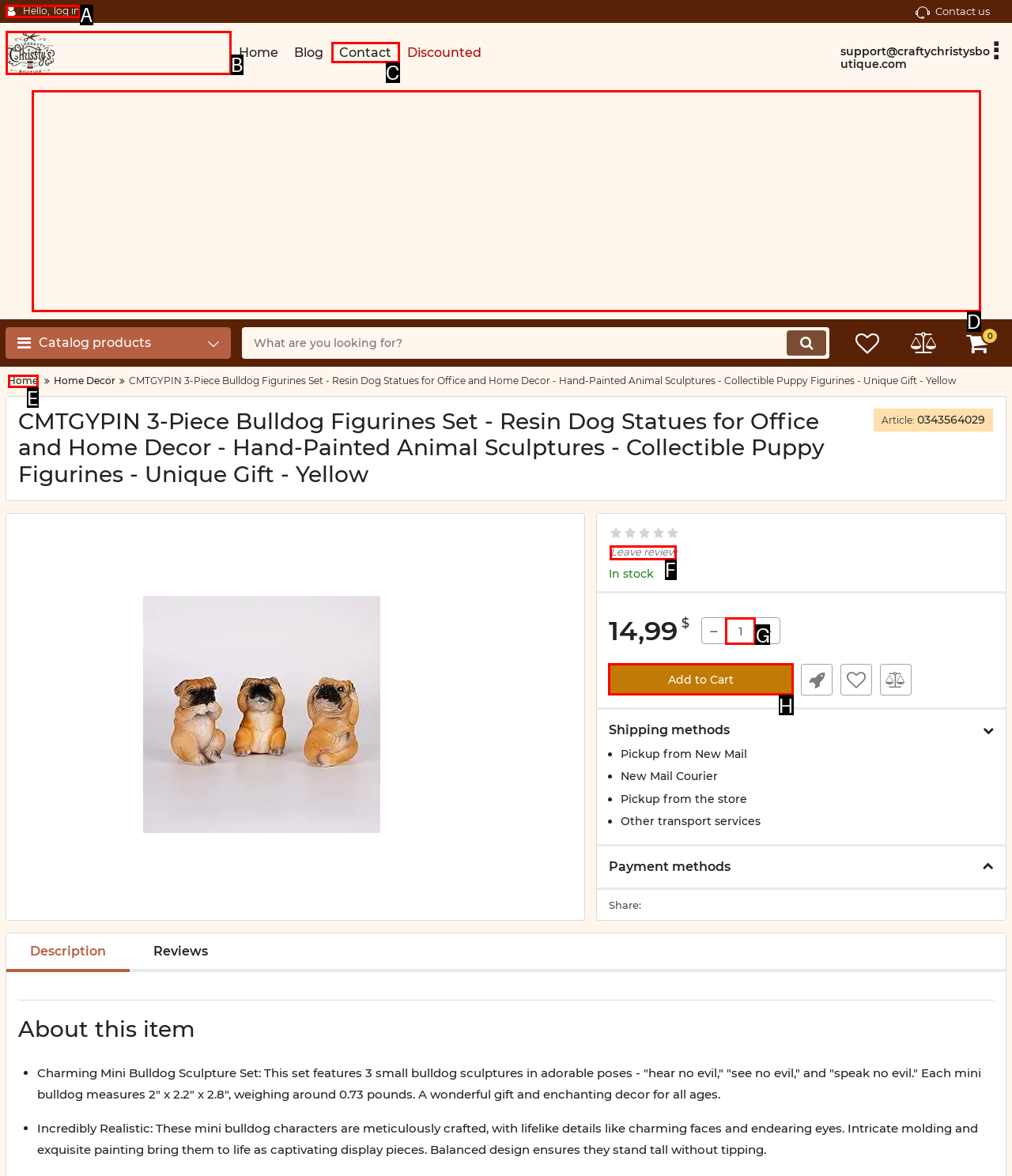Choose the UI element you need to click to carry out the task: leave a review.
Respond with the corresponding option's letter.

F